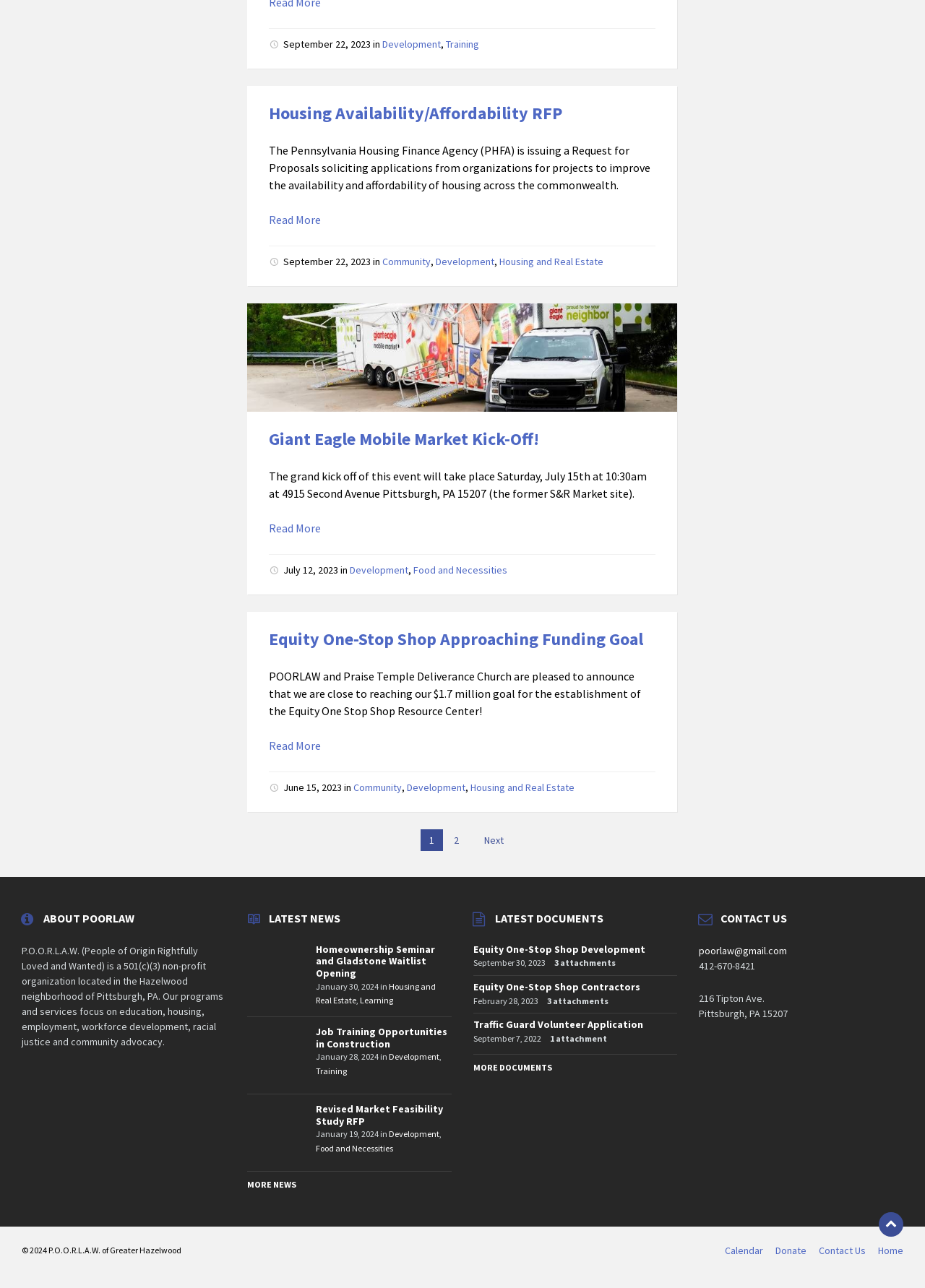Please specify the bounding box coordinates of the clickable region to carry out the following instruction: "Navigate to the next page of posts". The coordinates should be four float numbers between 0 and 1, in the format [left, top, right, bottom].

[0.524, 0.644, 0.545, 0.661]